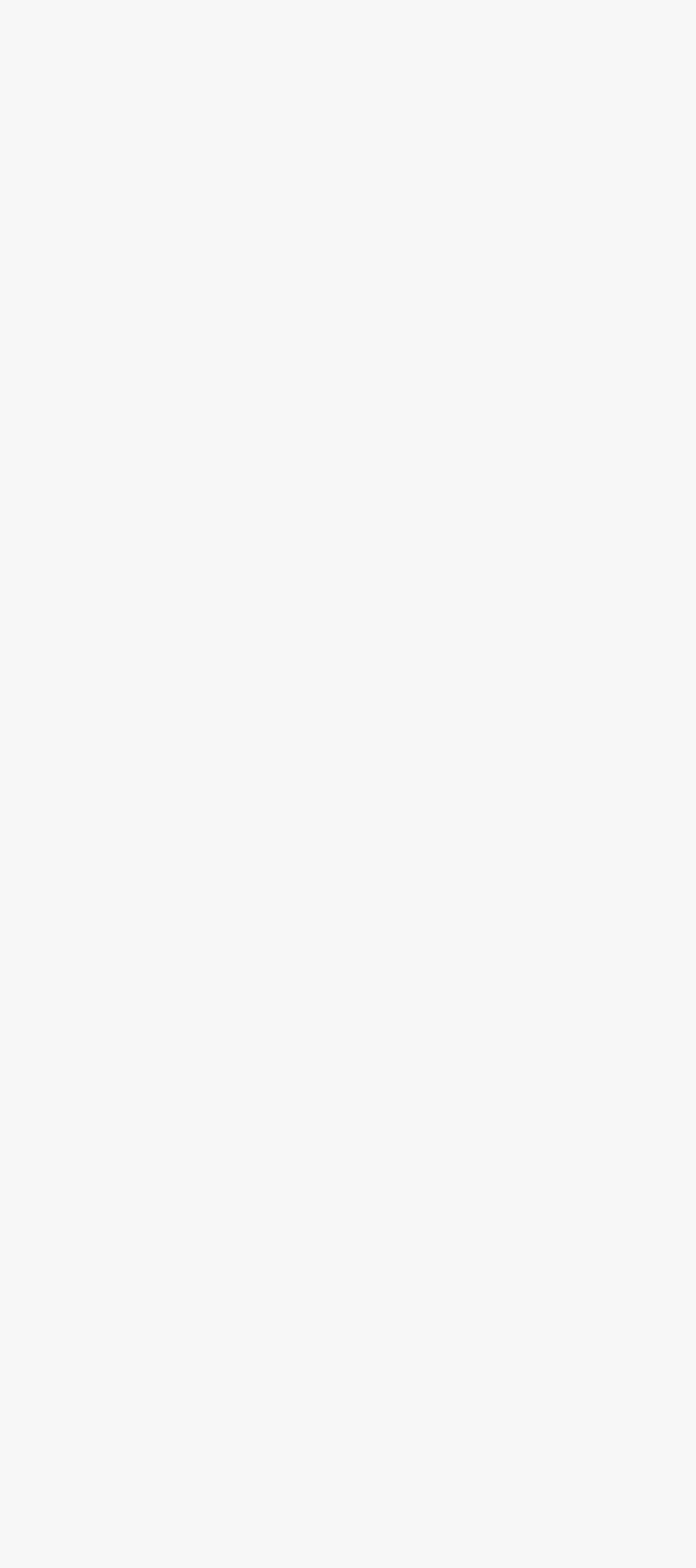Identify the bounding box for the UI element specified in this description: "parent_node: Search name="s" placeholder="Search..."". The coordinates must be four float numbers between 0 and 1, formatted as [left, top, right, bottom].

[0.087, 0.721, 0.785, 0.766]